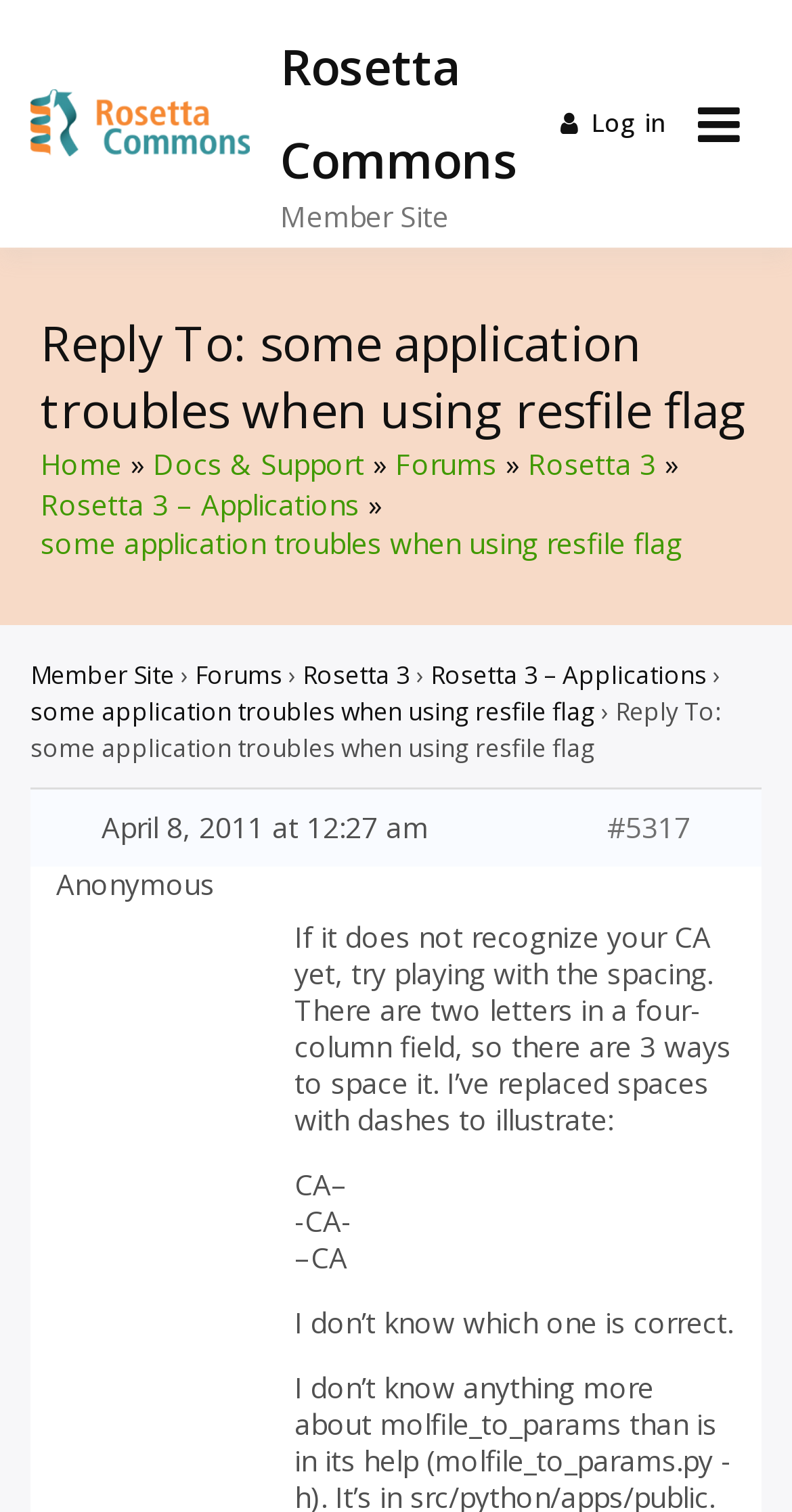What is the name of the logo?
Respond to the question with a well-detailed and thorough answer.

The logo is located at the top left corner of the webpage, and it is a link with the text 'RosettaCommons logo'.